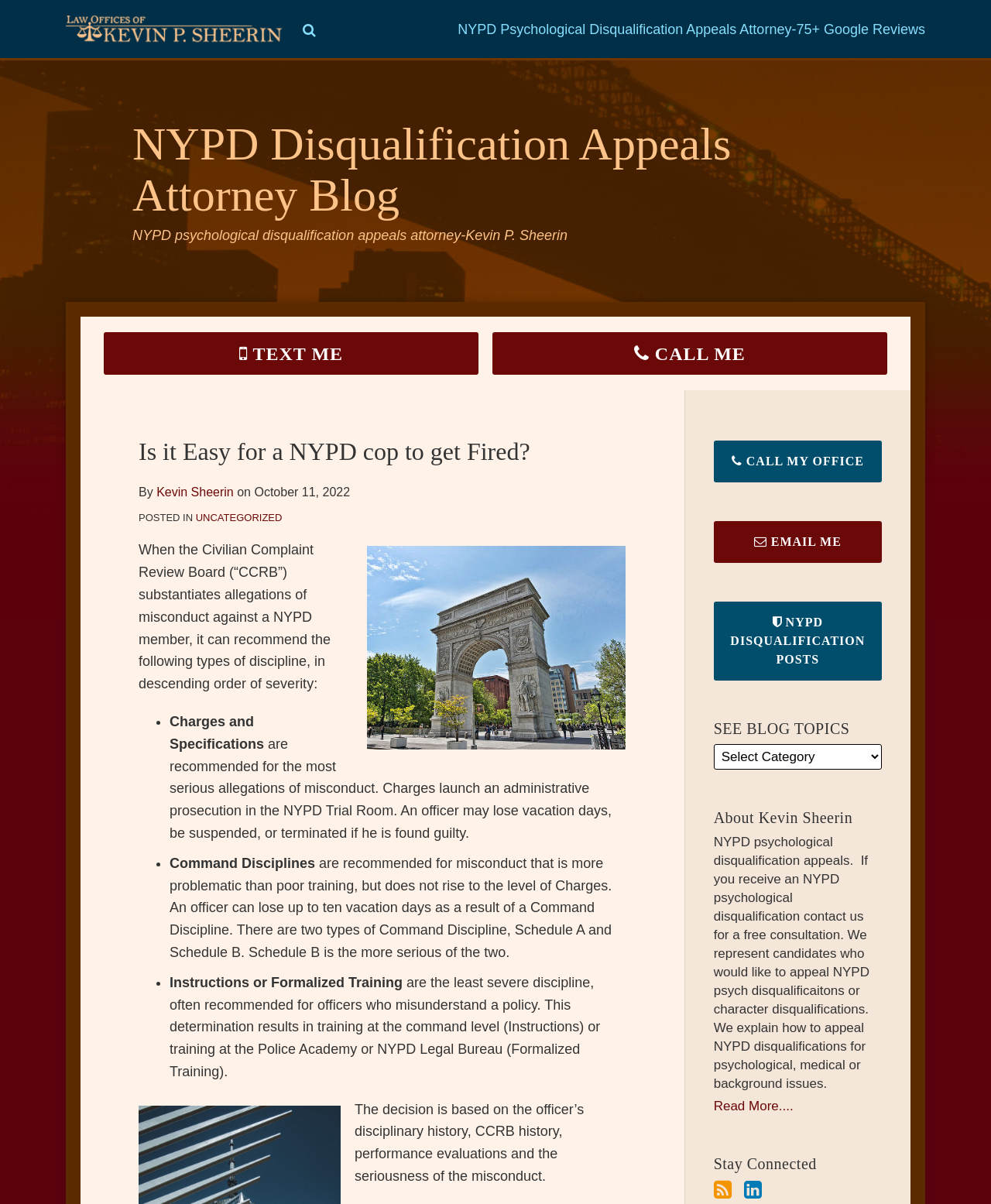What is the name of the law office?
Please respond to the question with a detailed and thorough explanation.

The question asks for the name of the law office. By looking at the logo in the top left corner of the webpage, we can see that the law office is named 'Law Office of Kevin P. Sheerin'.